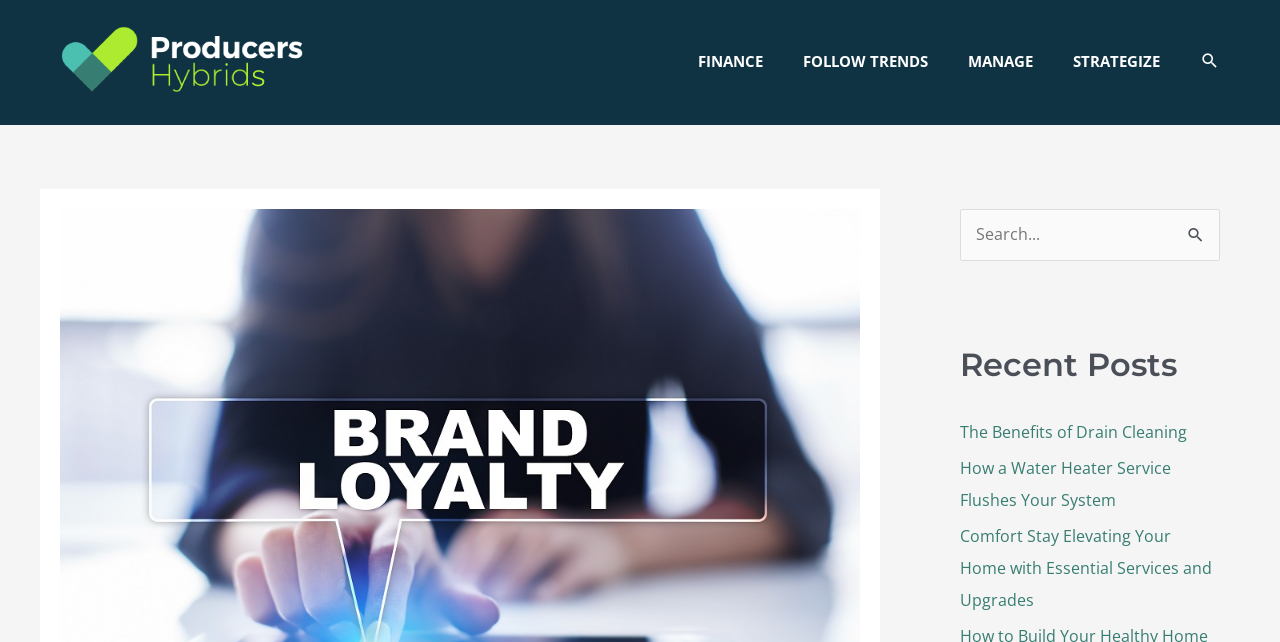How many navigation links are there?
Answer the question based on the image using a single word or a brief phrase.

4